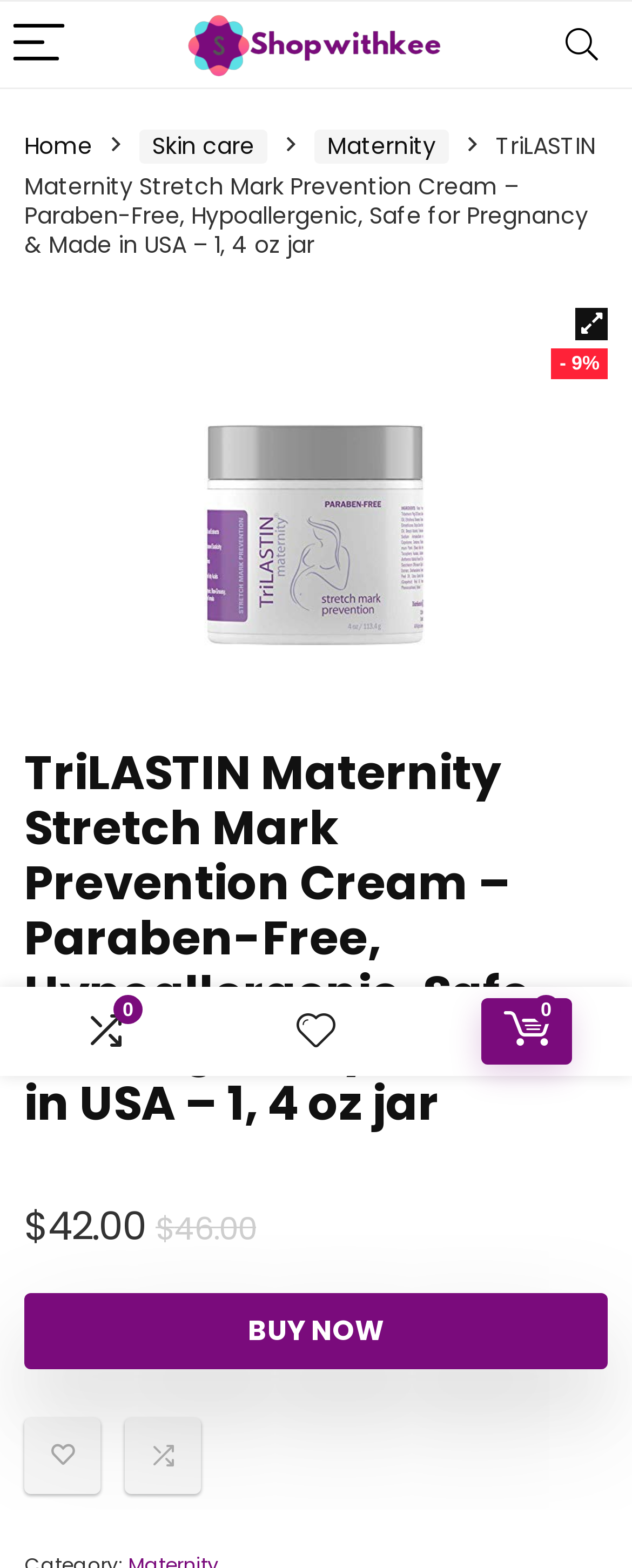Please identify the primary heading of the webpage and give its text content.

TriLASTIN Maternity Stretch Mark Prevention Cream – Paraben-Free, Hypoallergenic, Safe for Pregnancy & Made in USA – 1, 4 oz jar